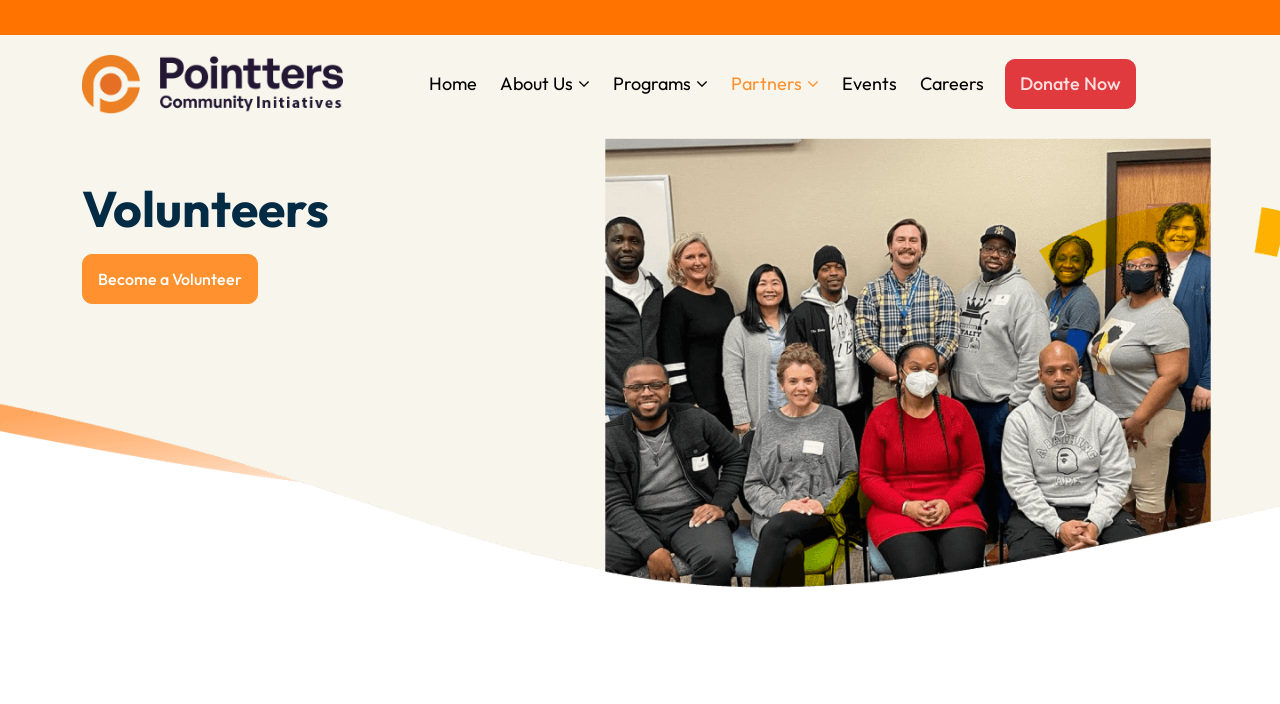How many links are in the navigation menu?
Please respond to the question with a detailed and well-explained answer.

I counted the number of link elements in the navigation menu and found 7 links, including 'Home', 'About Us', 'Programs', 'Partners', 'Events', 'Careers', and 'Donate Now'.